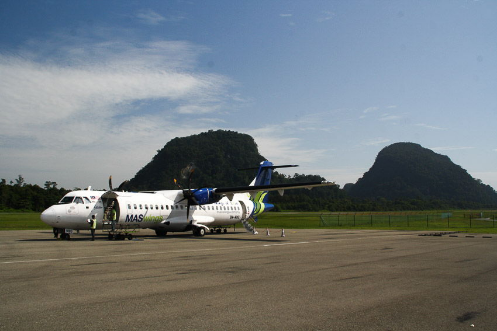What is the color of the sky in the background?
Make sure to answer the question with a detailed and comprehensive explanation.

The caption describes the scene as having a 'clear blue sky' in the background, which suggests a serene and peaceful atmosphere.